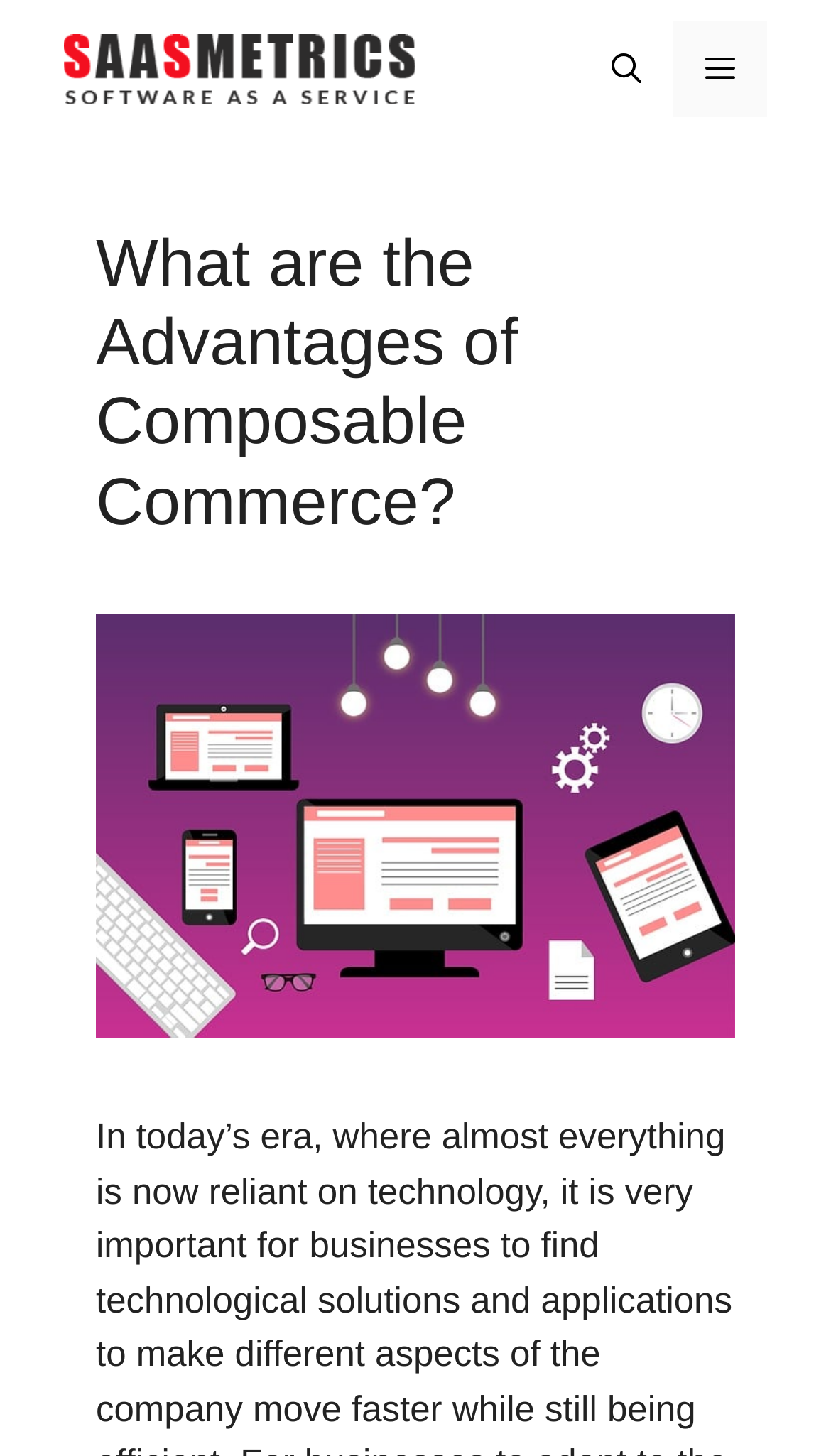Please find the bounding box for the following UI element description. Provide the coordinates in (top-left x, top-left y, bottom-right x, bottom-right y) format, with values between 0 and 1: Submit Comment

None